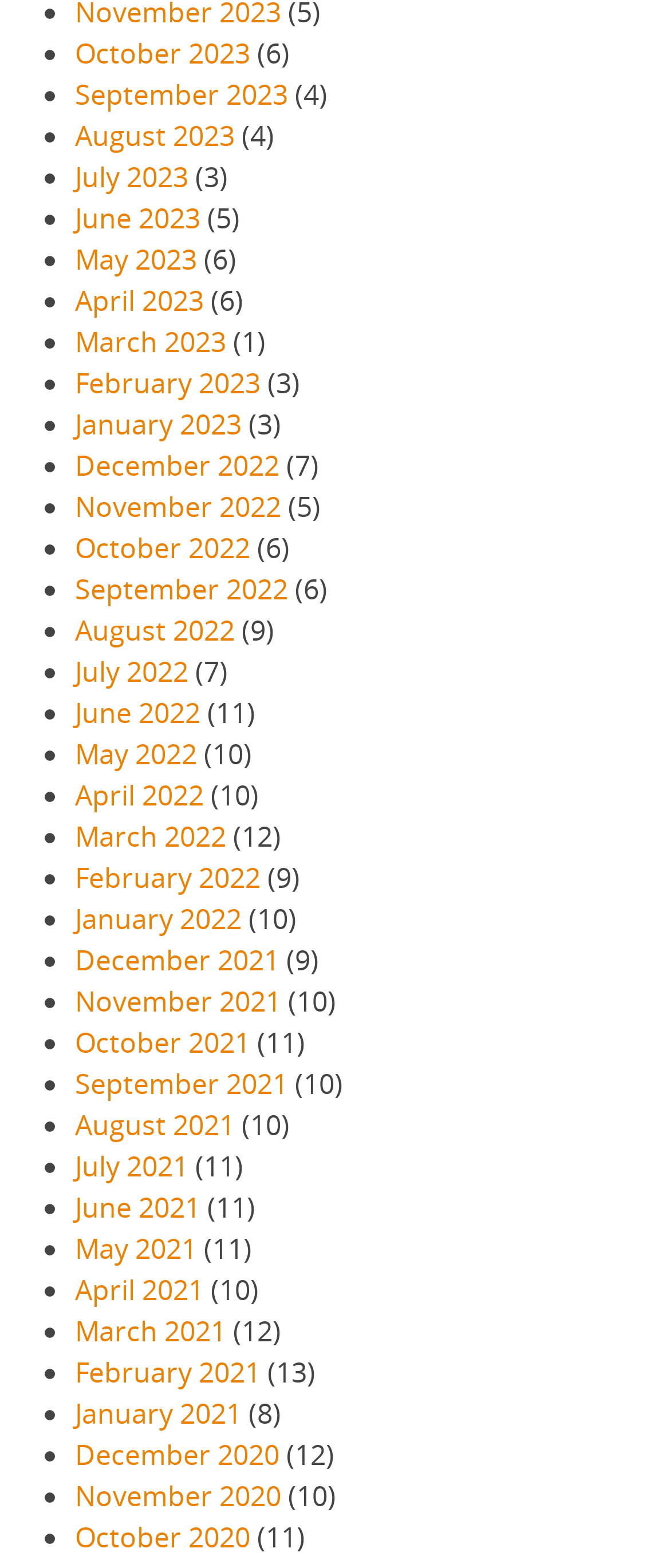Provide the bounding box coordinates of the UI element this sentence describes: "June 2022".

[0.112, 0.442, 0.299, 0.466]